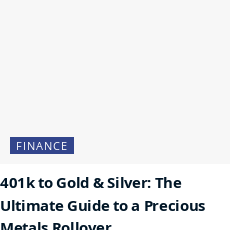Offer a detailed narrative of the image.

The image titled "401k to Gold & Silver: The Ultimate Guide to a Precious Metals Rollover" visually represents an article focused on guiding readers through the process of rolling over retirement funds from a 401(k) into gold and silver investments. Accompanied by a prominent "FINANCE" label, this article appears to be part of a broader financial advisory resource aimed at helping individuals navigate their investment options and enhance their financial portfolio through precious metals. The layout suggests a professional tone, appealing to readers interested in smart financial management strategies.